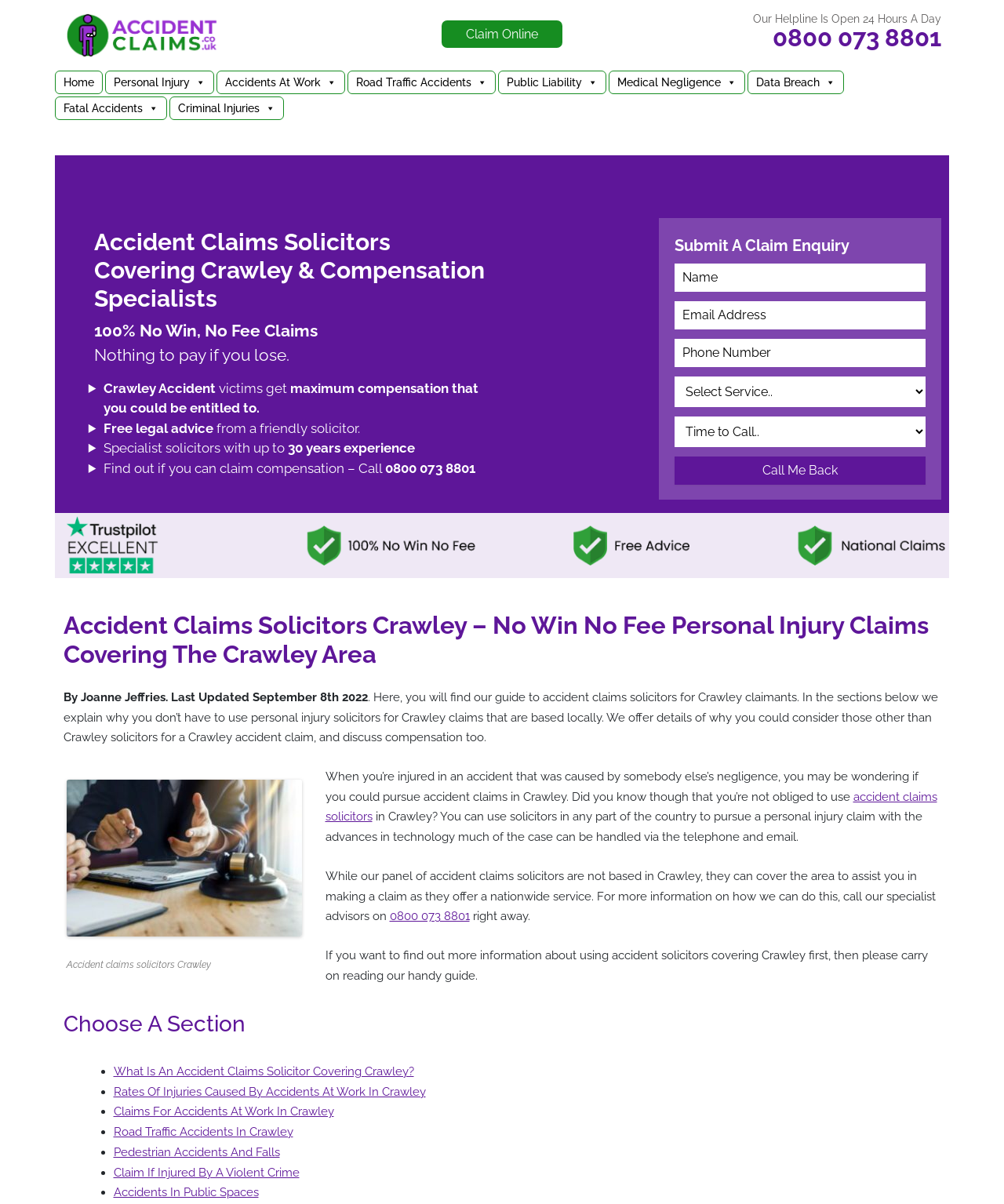Locate the bounding box of the UI element based on this description: "Public Liability". Provide four float numbers between 0 and 1 as [left, top, right, bottom].

[0.497, 0.059, 0.603, 0.077]